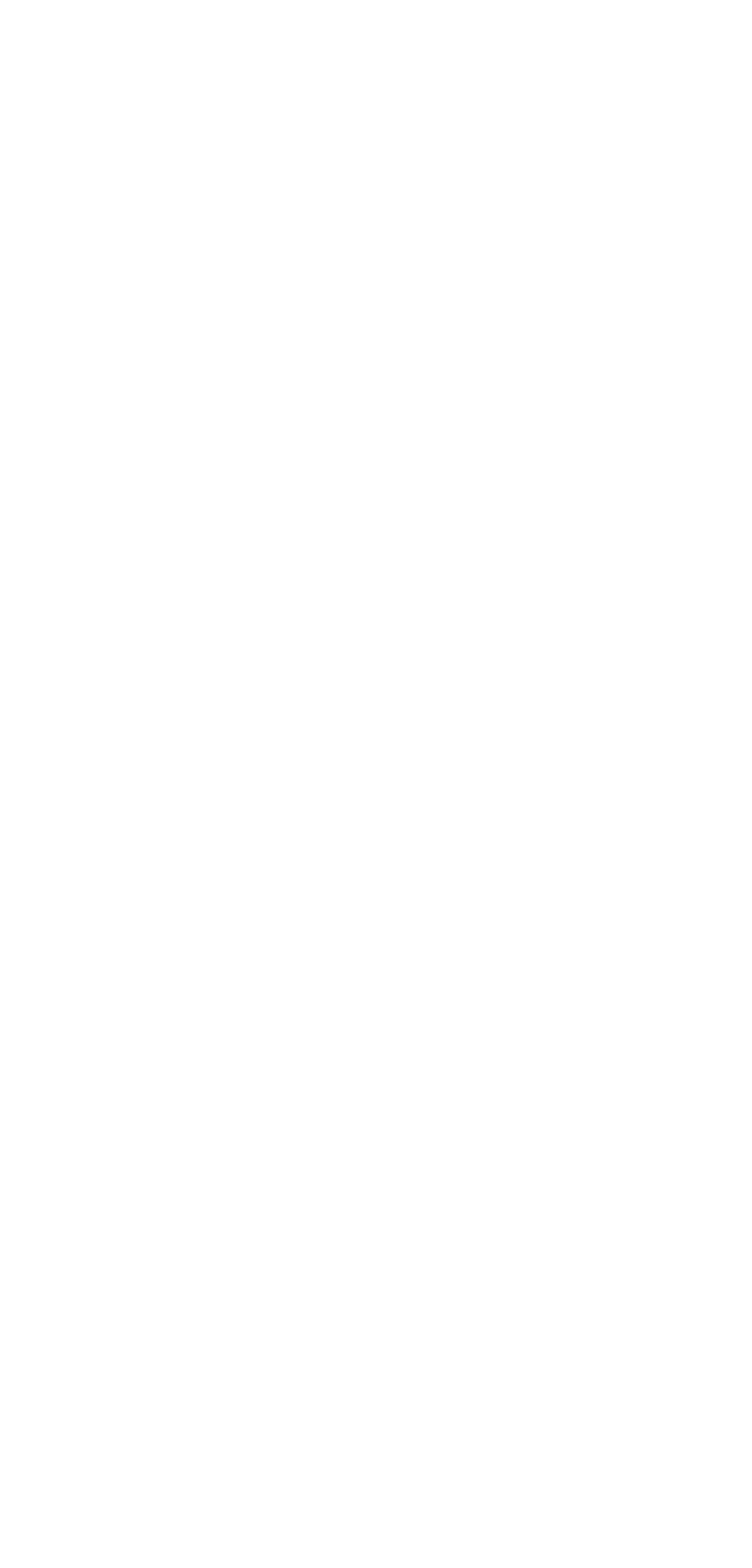Please reply to the following question with a single word or a short phrase:
What is the name of the first archive?

May 2022